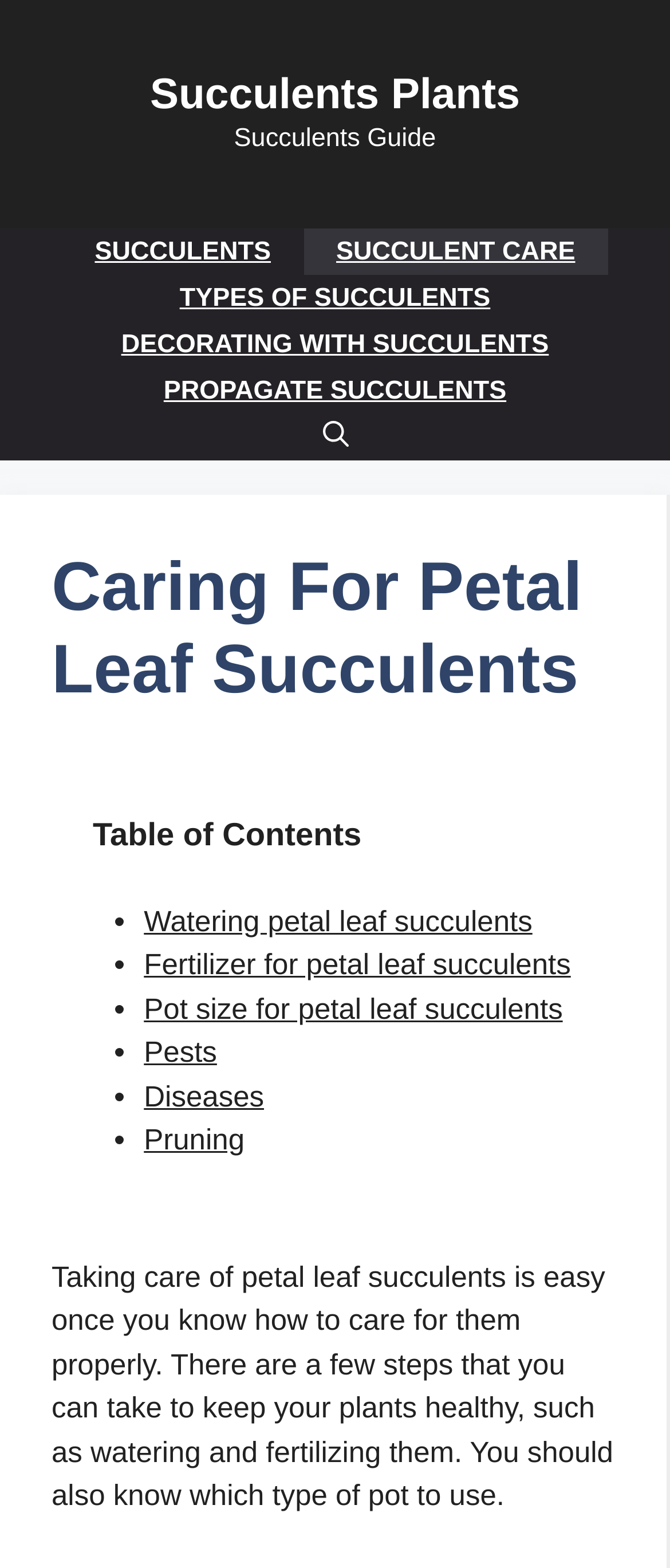Please predict the bounding box coordinates (top-left x, top-left y, bottom-right x, bottom-right y) for the UI element in the screenshot that fits the description: Watering petal leaf succulents

[0.215, 0.577, 0.795, 0.598]